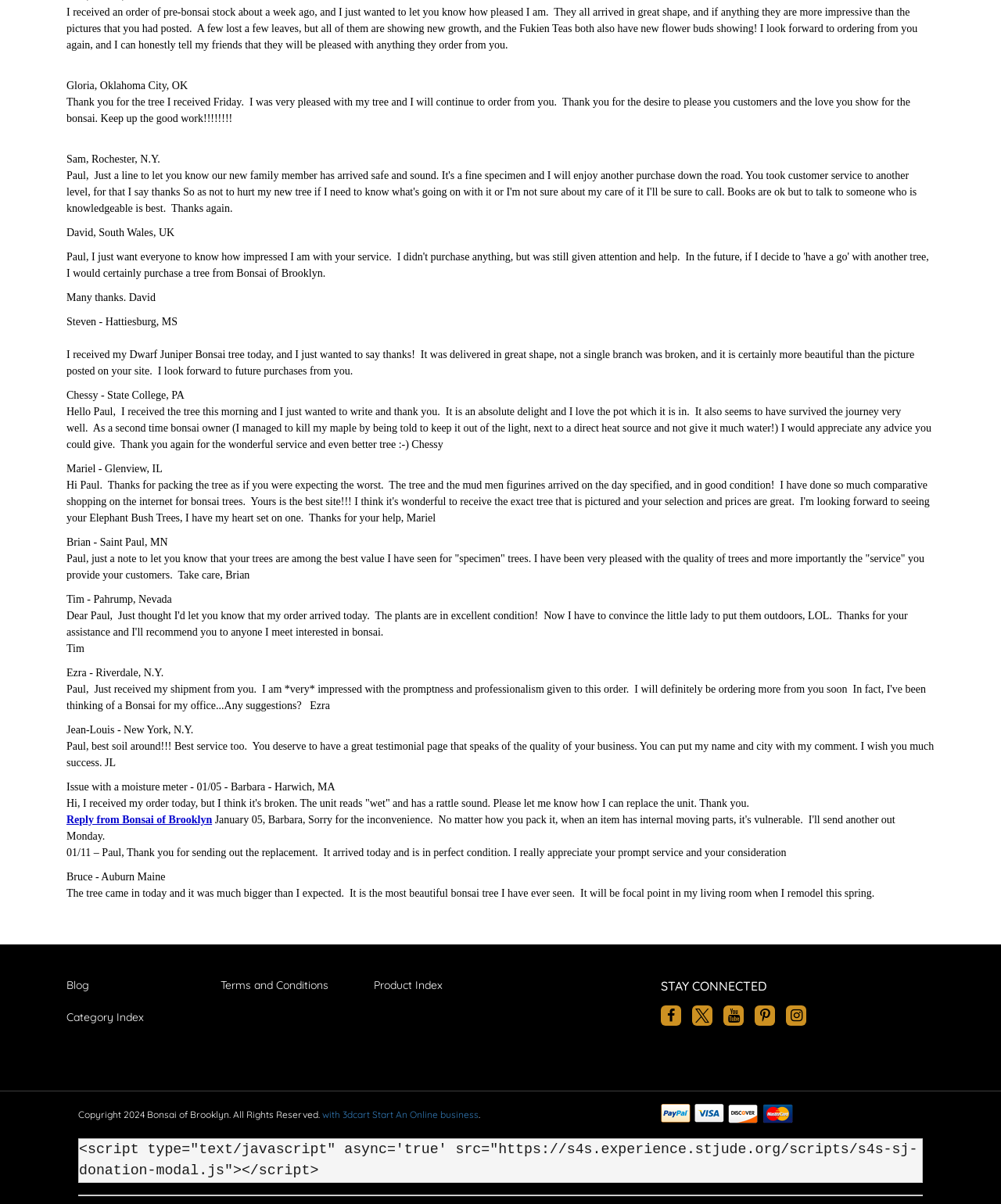Please identify the bounding box coordinates of the clickable area that will fulfill the following instruction: "View the 'Terms and Conditions'". The coordinates should be in the format of four float numbers between 0 and 1, i.e., [left, top, right, bottom].

[0.22, 0.812, 0.328, 0.824]